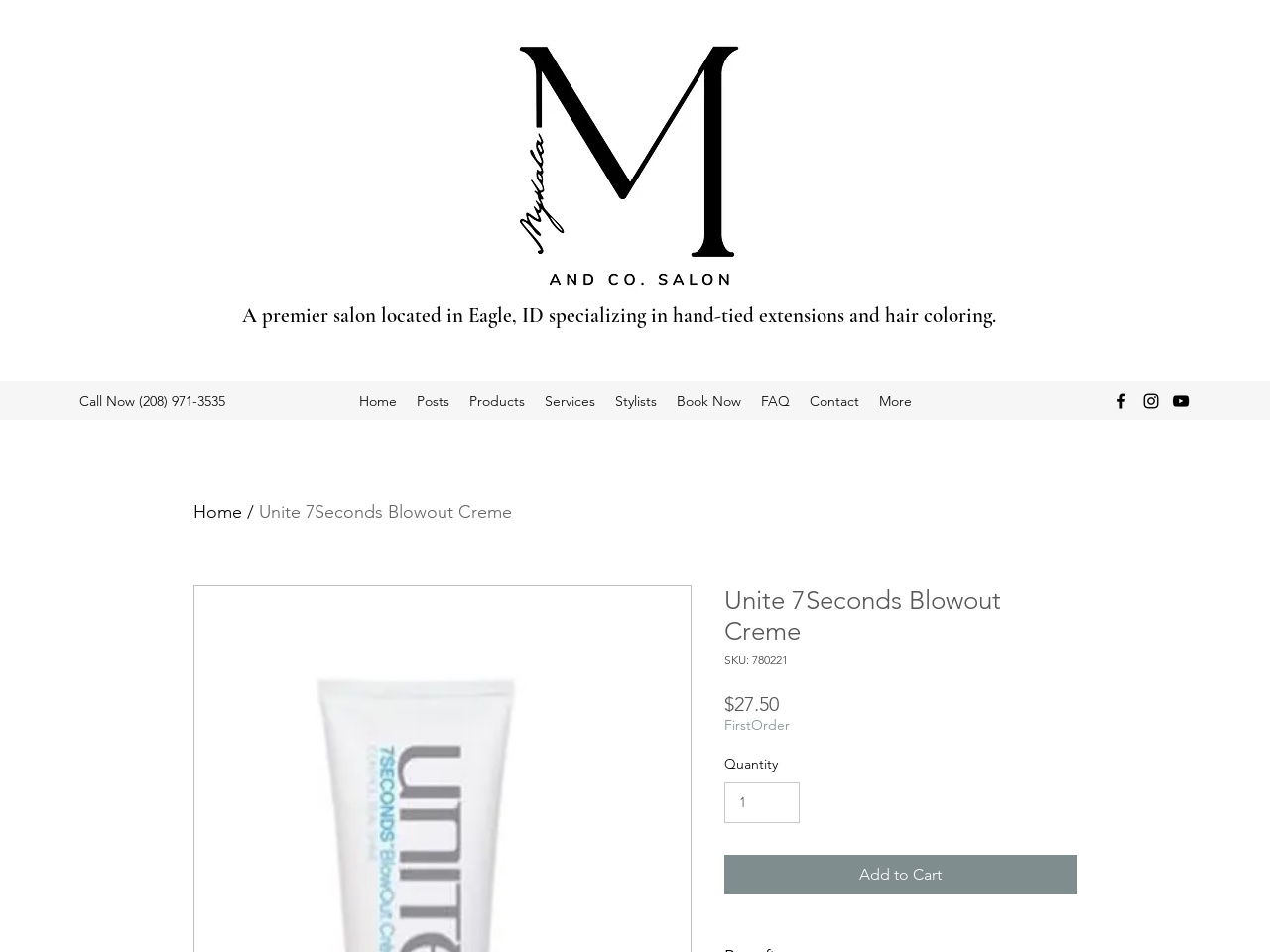What is the phone number to call for booking?
Look at the image and provide a short answer using one word or a phrase.

(208) 971-3535